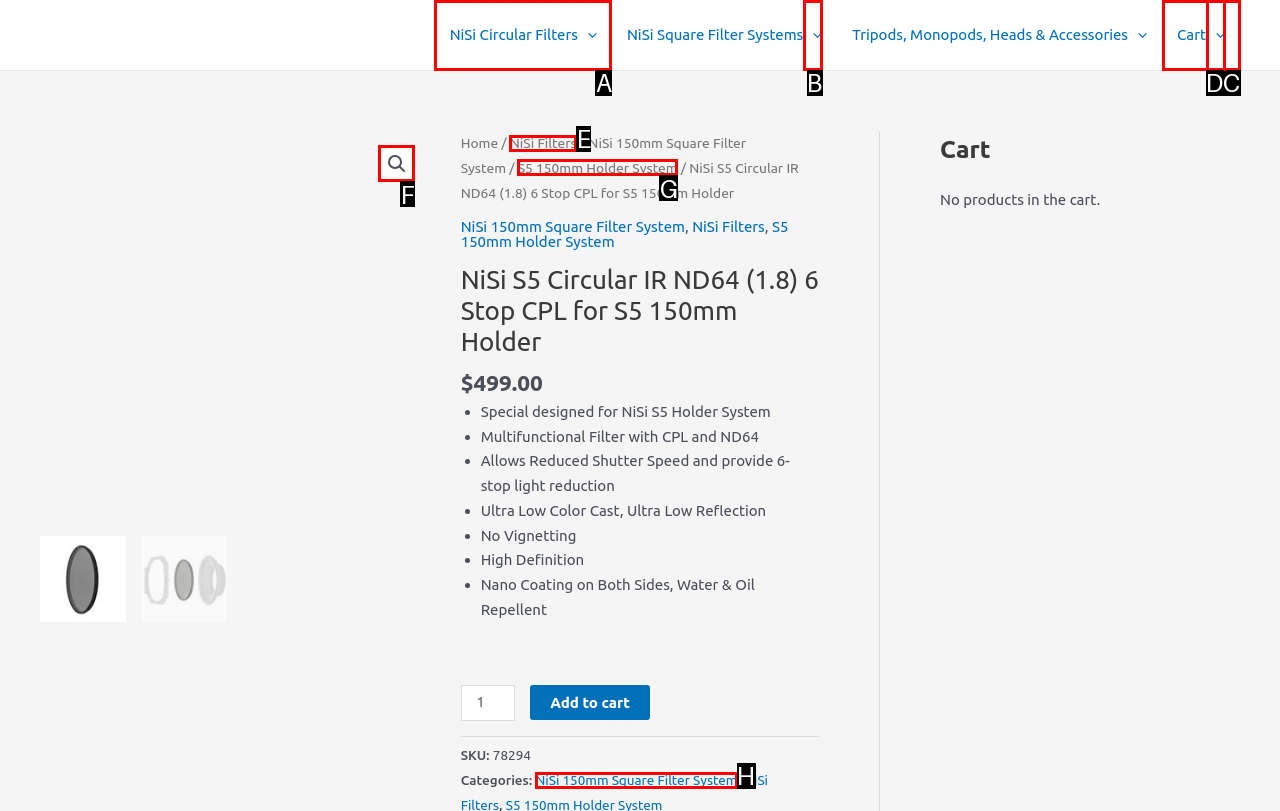Tell me which UI element to click to fulfill the given task: Search. Respond with the letter of the correct option directly.

F